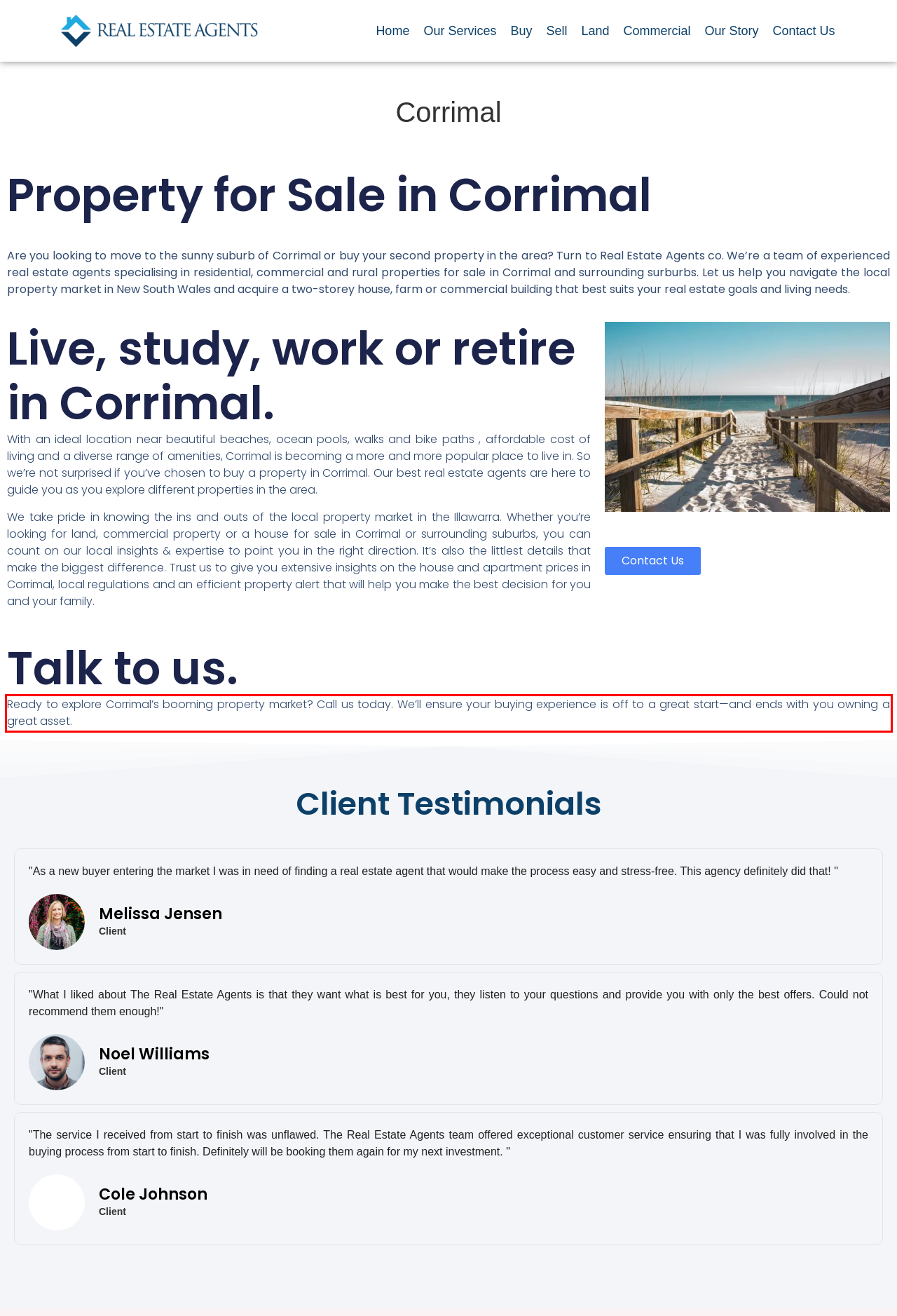Identify the text inside the red bounding box in the provided webpage screenshot and transcribe it.

Ready to explore Corrimal’s booming property market? Call us today. We’ll ensure your buying experience is off to a great start—and ends with you owning a great asset.